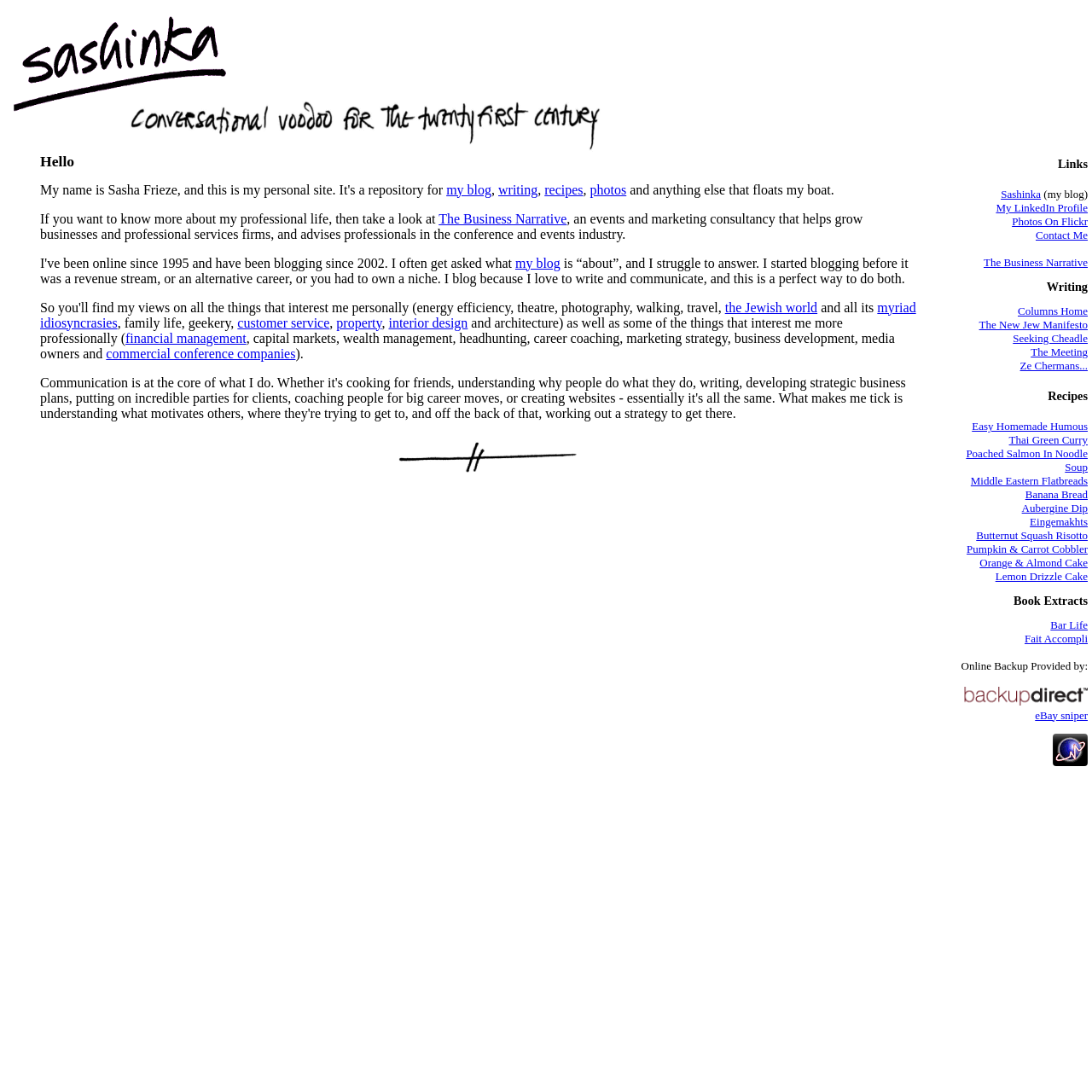Please identify the bounding box coordinates of the element's region that I should click in order to complete the following instruction: "Explore 'Photos On Flickr'". The bounding box coordinates consist of four float numbers between 0 and 1, i.e., [left, top, right, bottom].

[0.927, 0.197, 0.996, 0.209]